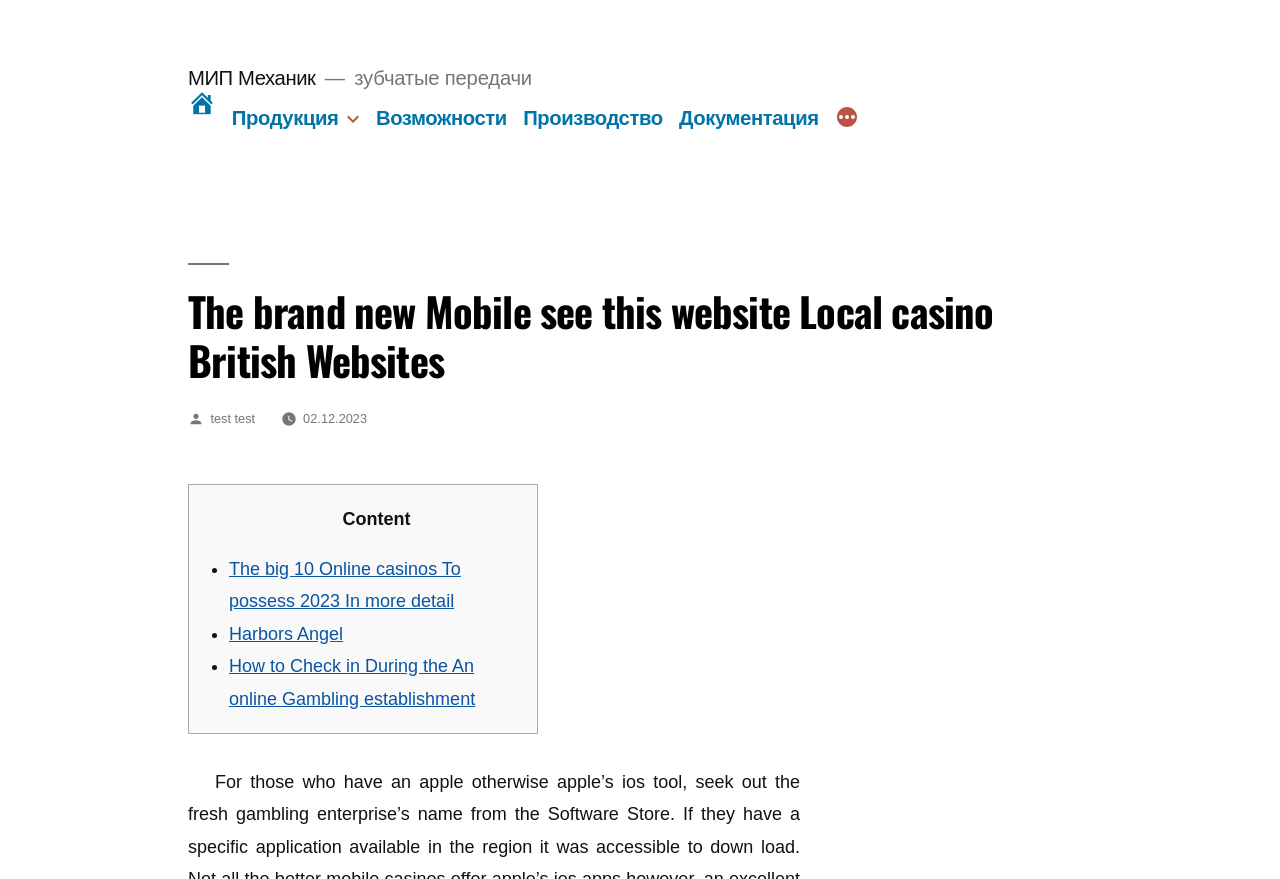Given the element description: "The CW", predict the bounding box coordinates of this UI element. The coordinates must be four float numbers between 0 and 1, given as [left, top, right, bottom].

None